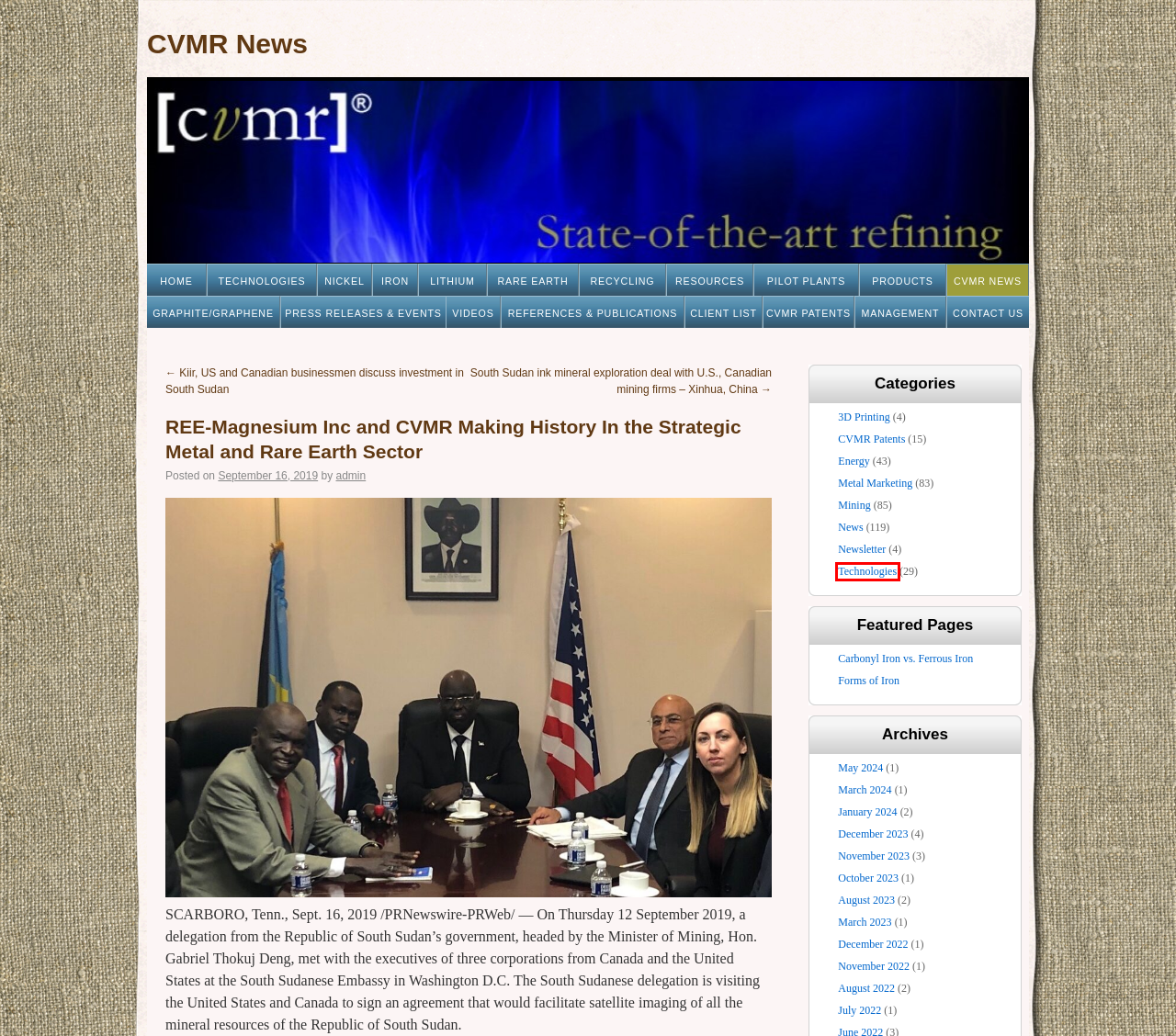You have a screenshot of a webpage with a red bounding box around an element. Choose the best matching webpage description that would appear after clicking the highlighted element. Here are the candidates:
A. Technologies | CVMR News
B. CVMR® - Recycling
C. November | 2023 | CVMR News
D. CVMR® - TECHNOLOGIES
E. admin | CVMR News
F. CVMR Patents | CVMR News
G. CVMR® - Video
H. Mining | CVMR News

A